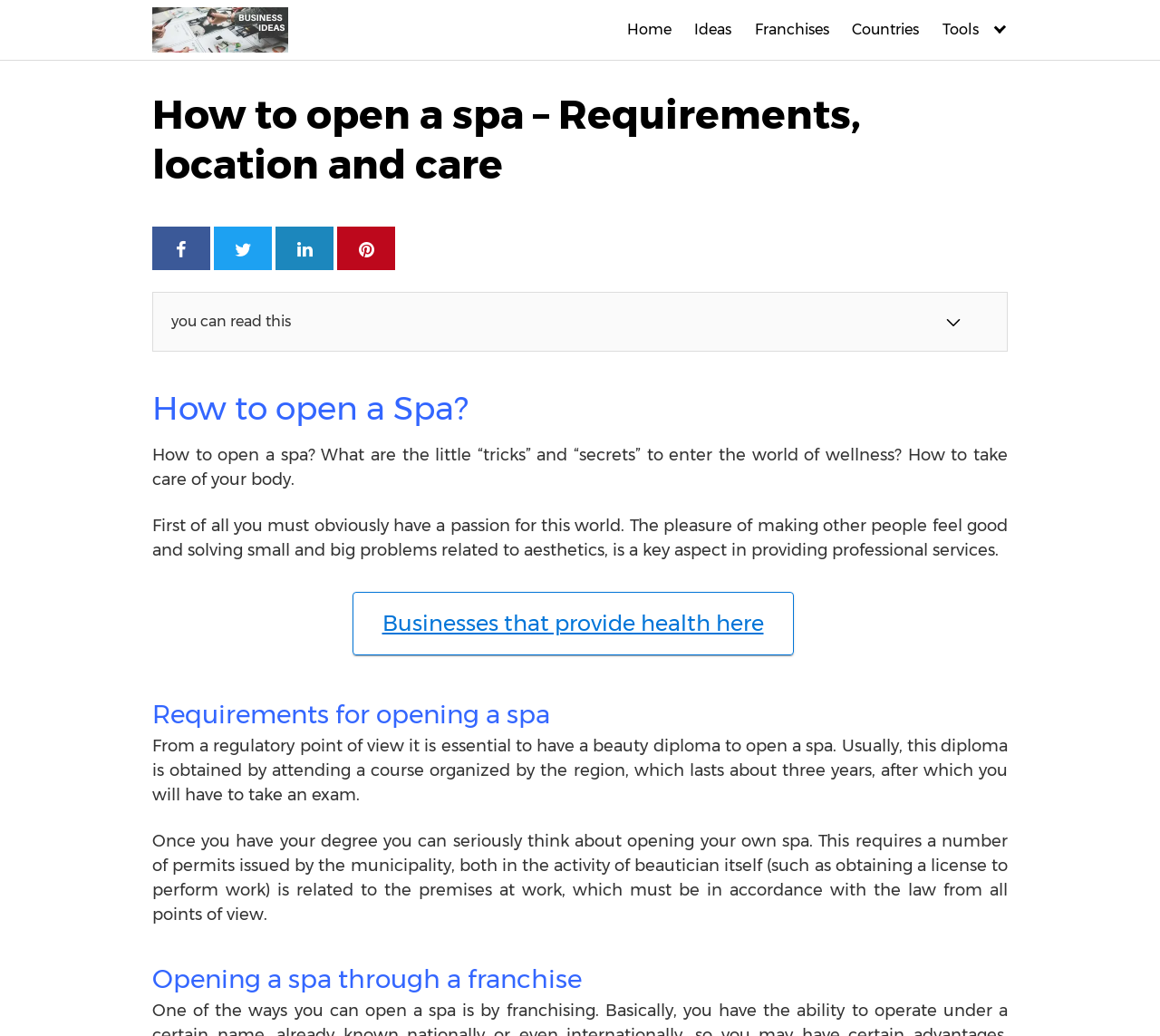Identify and provide the bounding box for the element described by: "Pinterest".

None